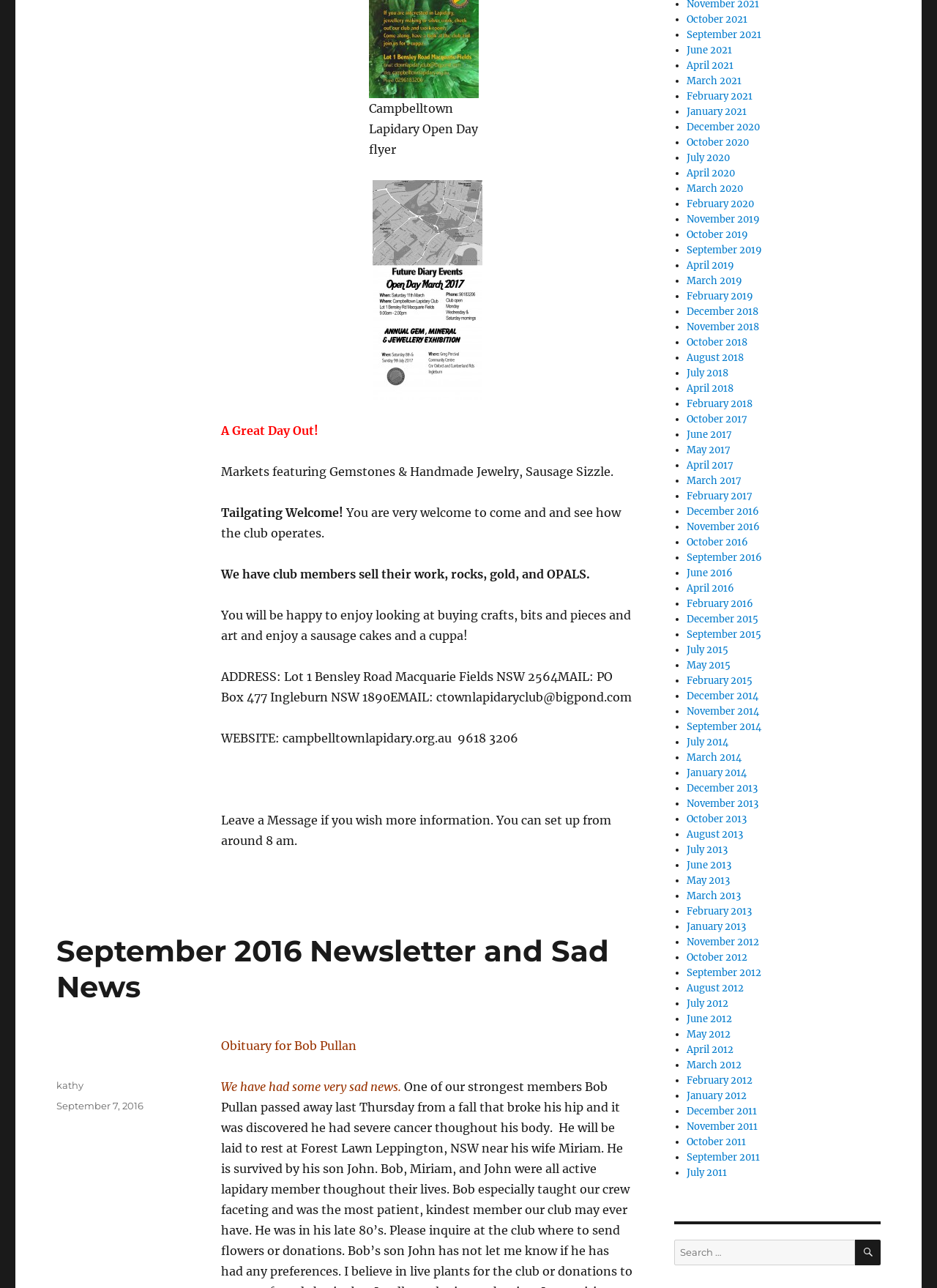Find the bounding box coordinates corresponding to the UI element with the description: "September 7, 2016September 7, 2016". The coordinates should be formatted as [left, top, right, bottom], with values as floats between 0 and 1.

[0.06, 0.854, 0.153, 0.863]